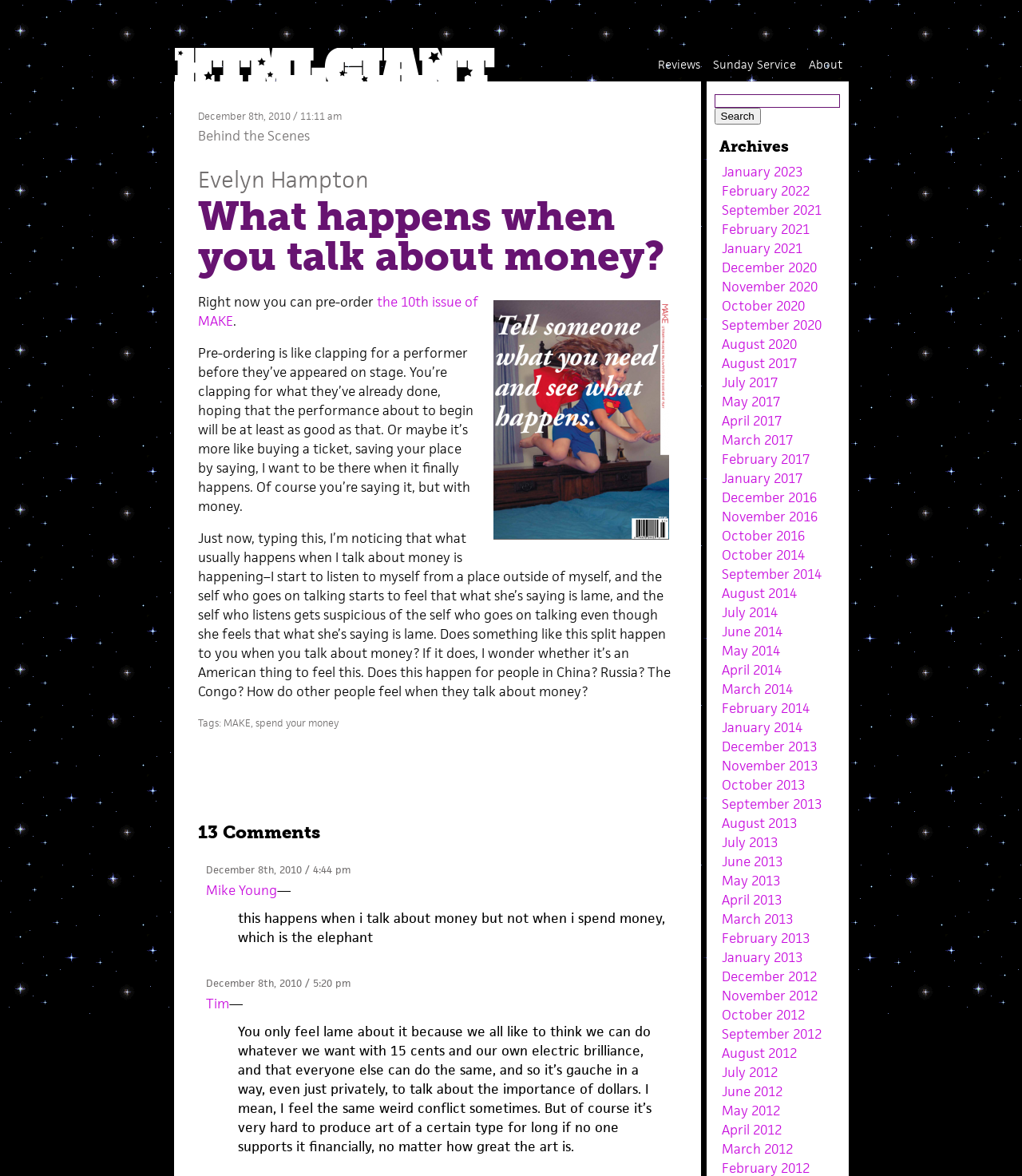Produce a meticulous description of the webpage.

This webpage appears to be a blog post or article discussing the topic of talking about money. At the top of the page, there is a heading with the title "What happens when you talk about money?" followed by a link to the website's homepage. Below this, there are several links to other sections of the website, including "About", "Sunday Service", "Reviews", and "Behind the Scenes".

The main content of the page is a long article or blog post that discusses the author's thoughts and feelings about talking about money. The text is divided into several paragraphs, with some sentences highlighted as links to other related topics or articles. The article also includes a few short sentences or phrases that are not part of the main text, such as "Tags:" and "Pre-ordering is like clapping for a performer before they’ve appeared on stage."

Below the main article, there are 13 comments from readers, each with a link to the commenter's name and a timestamp indicating when the comment was posted. The comments are arranged in a vertical list, with the most recent comment at the top.

To the right of the main content, there is a sidebar with several links to archives of past articles, organized by month and year. There is also a search bar at the top of the sidebar, allowing users to search for specific topics or keywords.

At the very bottom of the page, there are several more links to other sections of the website, including "Search", "Archives", and a list of months and years with links to corresponding archives.